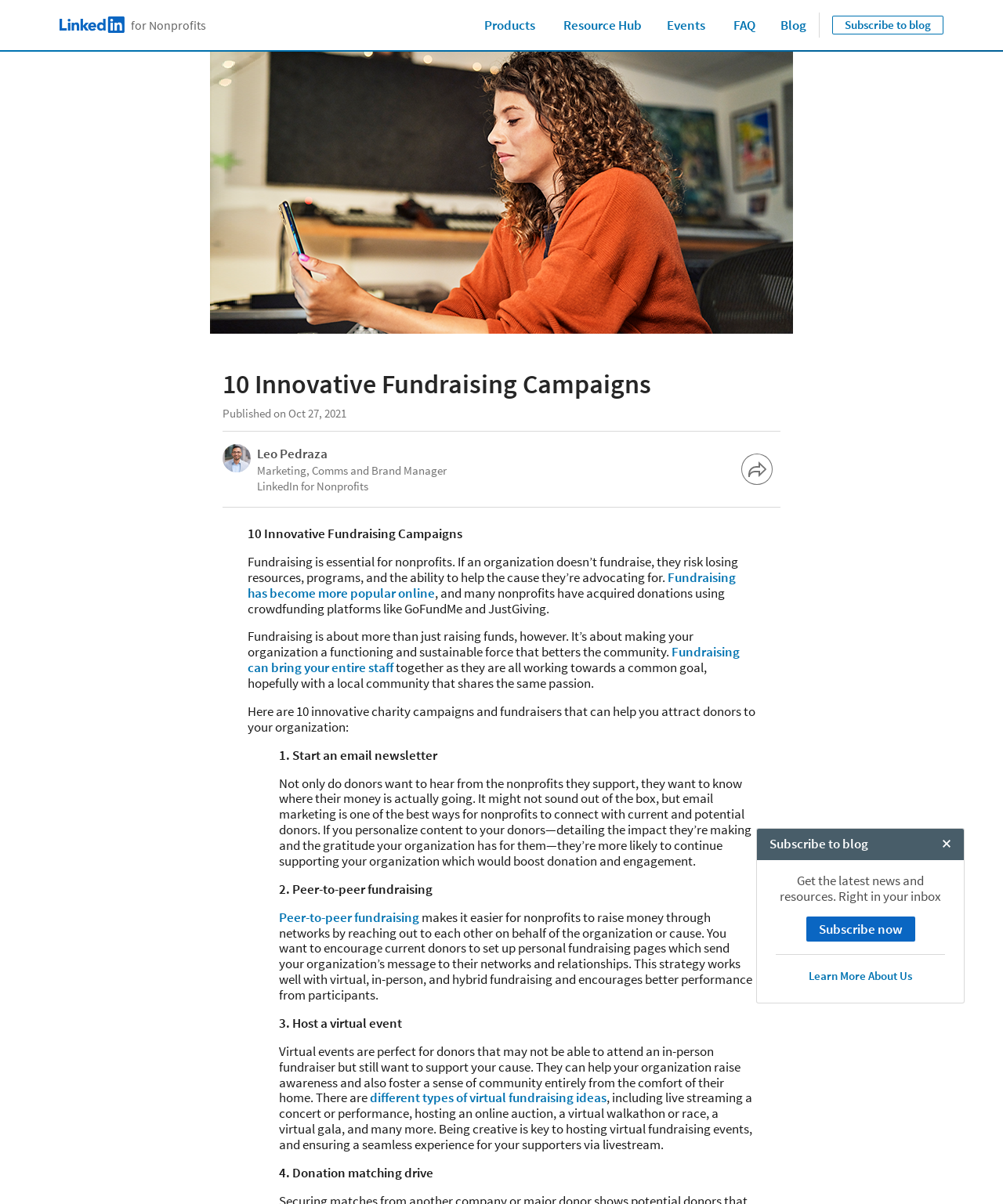Please find the bounding box coordinates in the format (top-left x, top-left y, bottom-right x, bottom-right y) for the given element description. Ensure the coordinates are floating point numbers between 0 and 1. Description: Subscribe to blog

[0.83, 0.013, 0.941, 0.029]